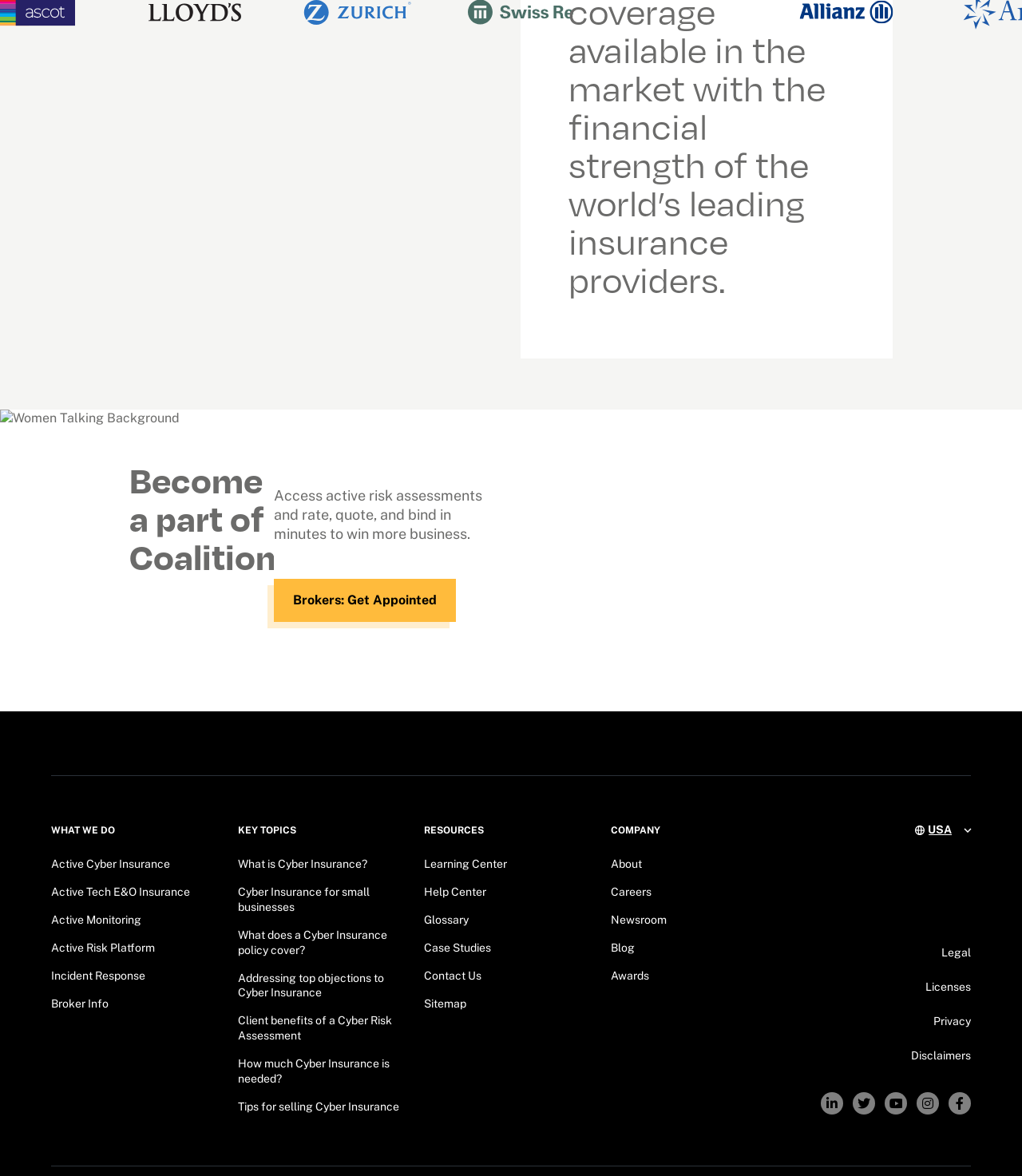Find the bounding box coordinates of the area that needs to be clicked in order to achieve the following instruction: "Select 'USA'". The coordinates should be specified as four float numbers between 0 and 1, i.e., [left, top, right, bottom].

[0.908, 0.698, 0.95, 0.714]